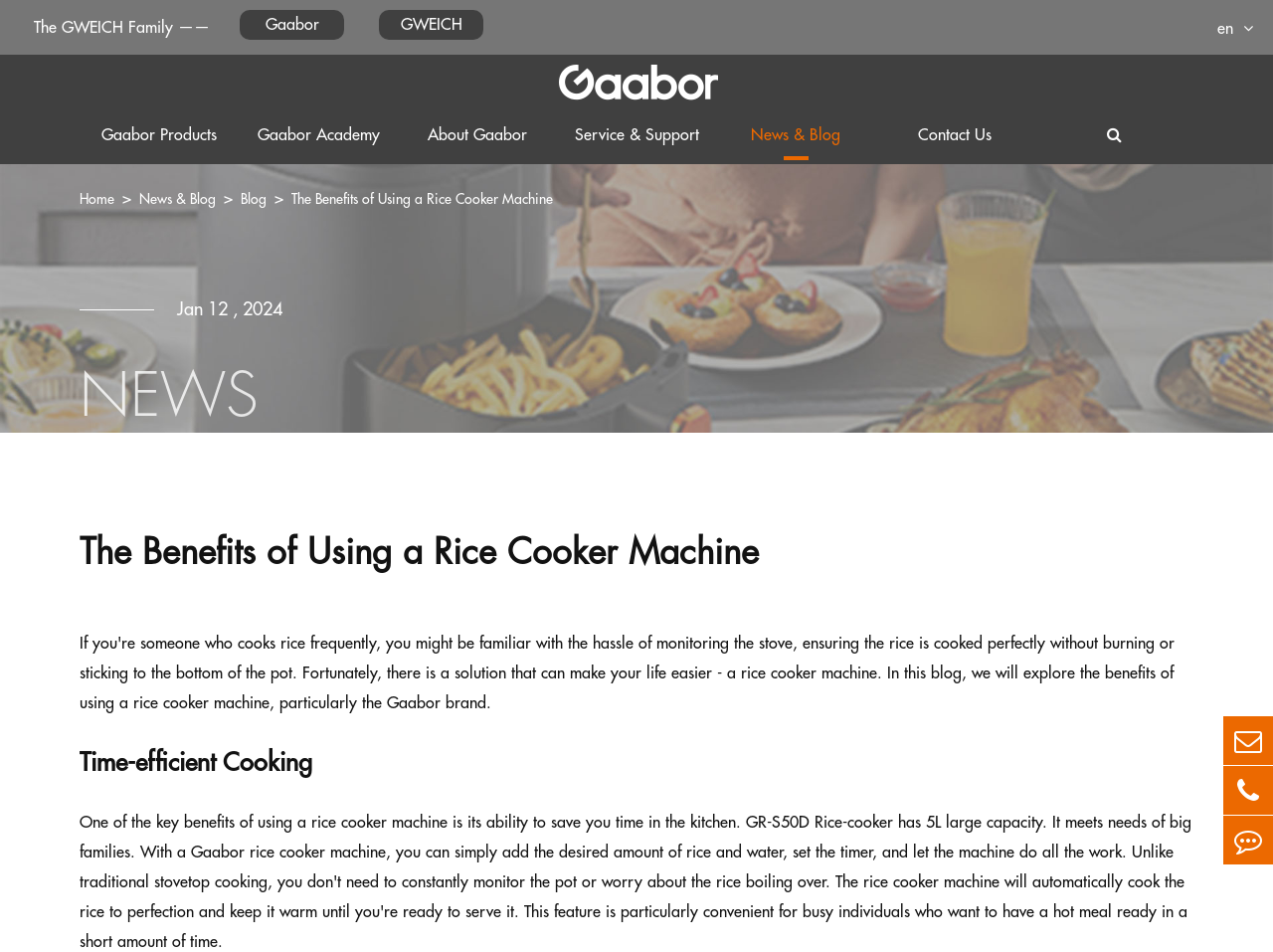Please specify the bounding box coordinates of the area that should be clicked to accomplish the following instruction: "View the 'Rice-cooker' product". The coordinates should consist of four float numbers between 0 and 1, i.e., [left, top, right, bottom].

[0.289, 0.286, 0.317, 0.324]